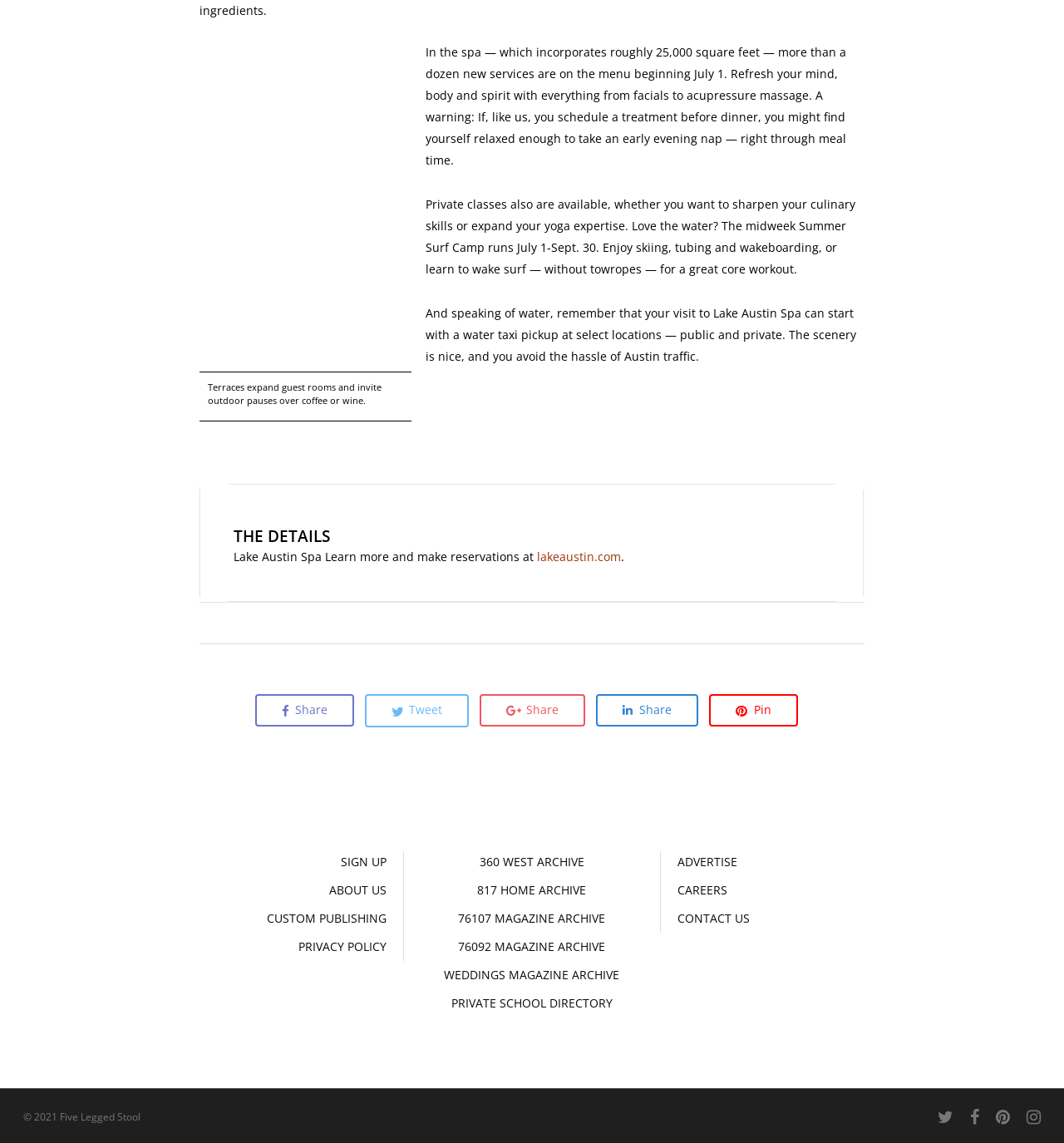Provide a short answer using a single word or phrase for the following question: 
What is the copyright year?

2021